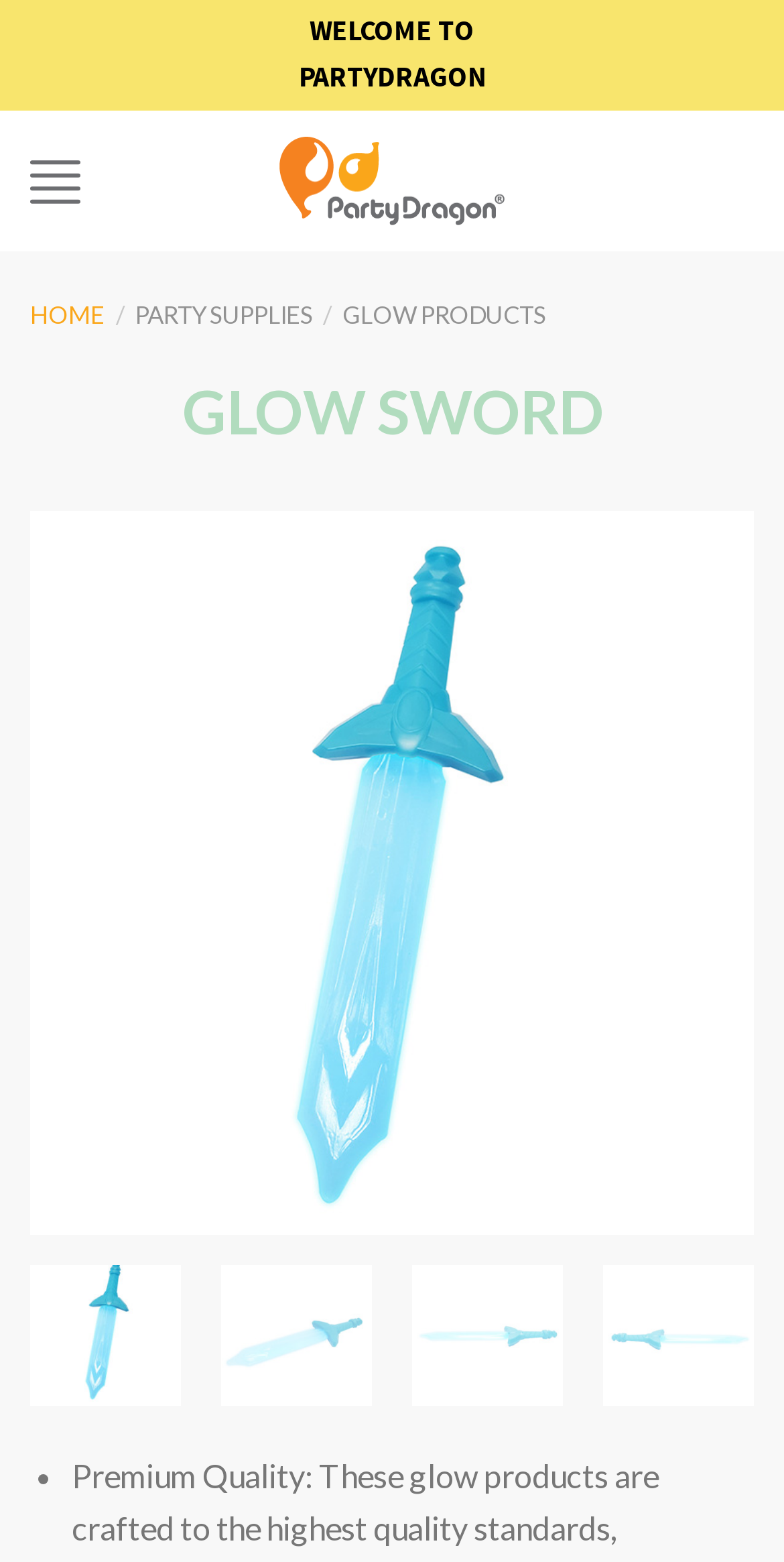Identify the bounding box coordinates of the clickable region necessary to fulfill the following instruction: "Click on PartyDragon logo". The bounding box coordinates should be four float numbers between 0 and 1, i.e., [left, top, right, bottom].

[0.355, 0.071, 0.645, 0.161]